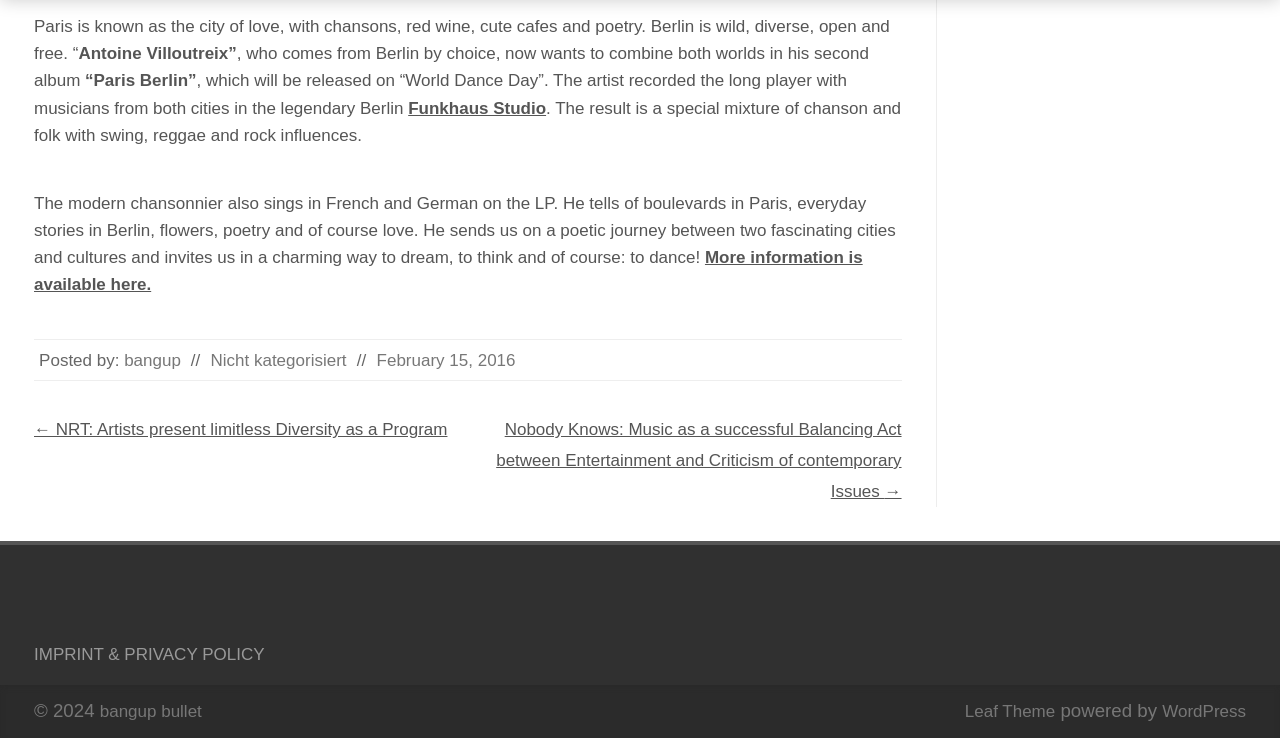Can you find the bounding box coordinates for the element to click on to achieve the instruction: "Call the phone number"?

None